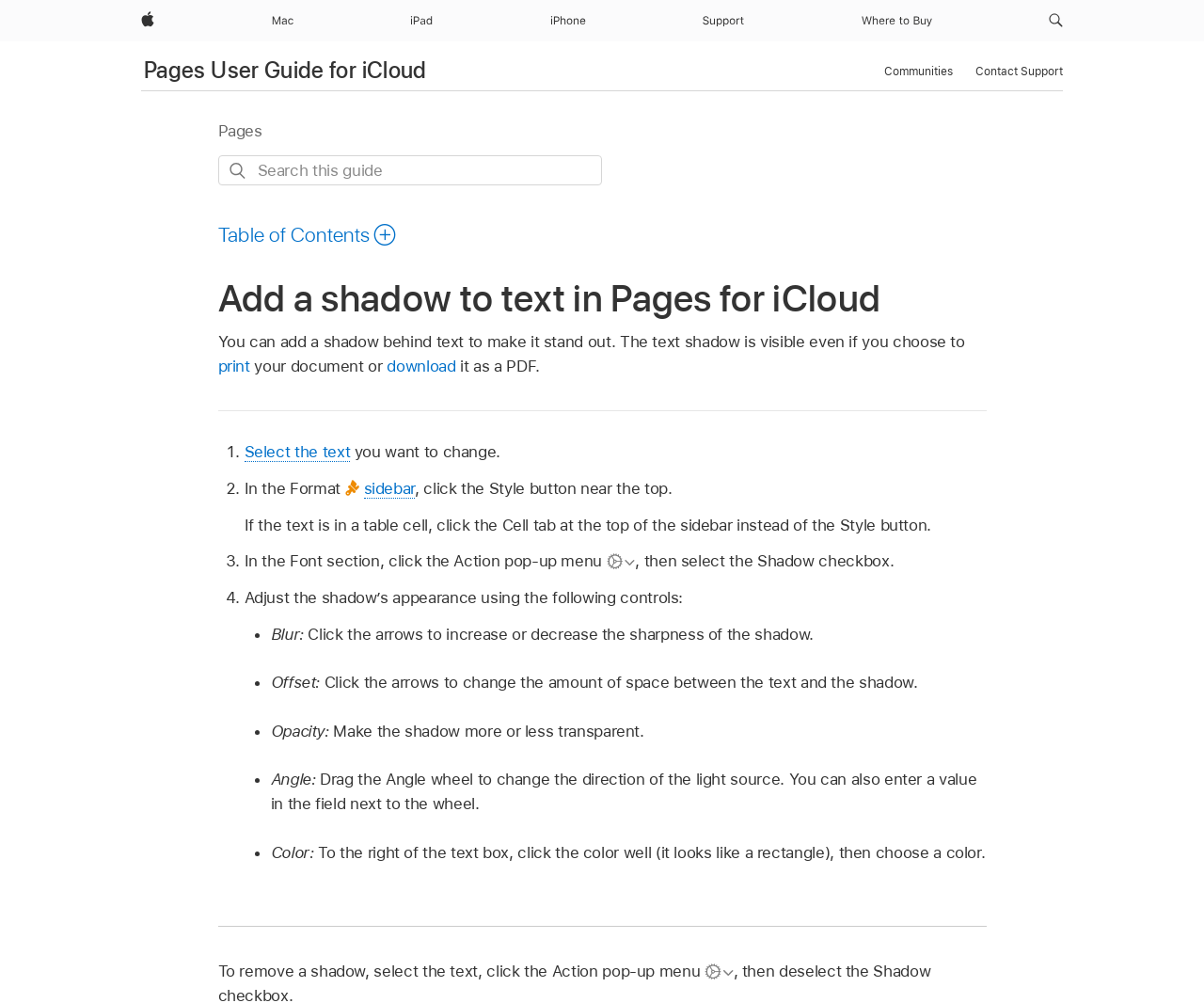How many steps are there to add a shadow to text?
Please respond to the question with as much detail as possible.

The number of steps can be determined by counting the list markers in the instructions, which are '1.', '2.', '3.', and '4.'. These list markers are located in the static text elements with bounding box coordinates [0.187, 0.438, 0.203, 0.463], [0.187, 0.475, 0.203, 0.499], [0.187, 0.547, 0.203, 0.572], and [0.187, 0.584, 0.203, 0.608] respectively.